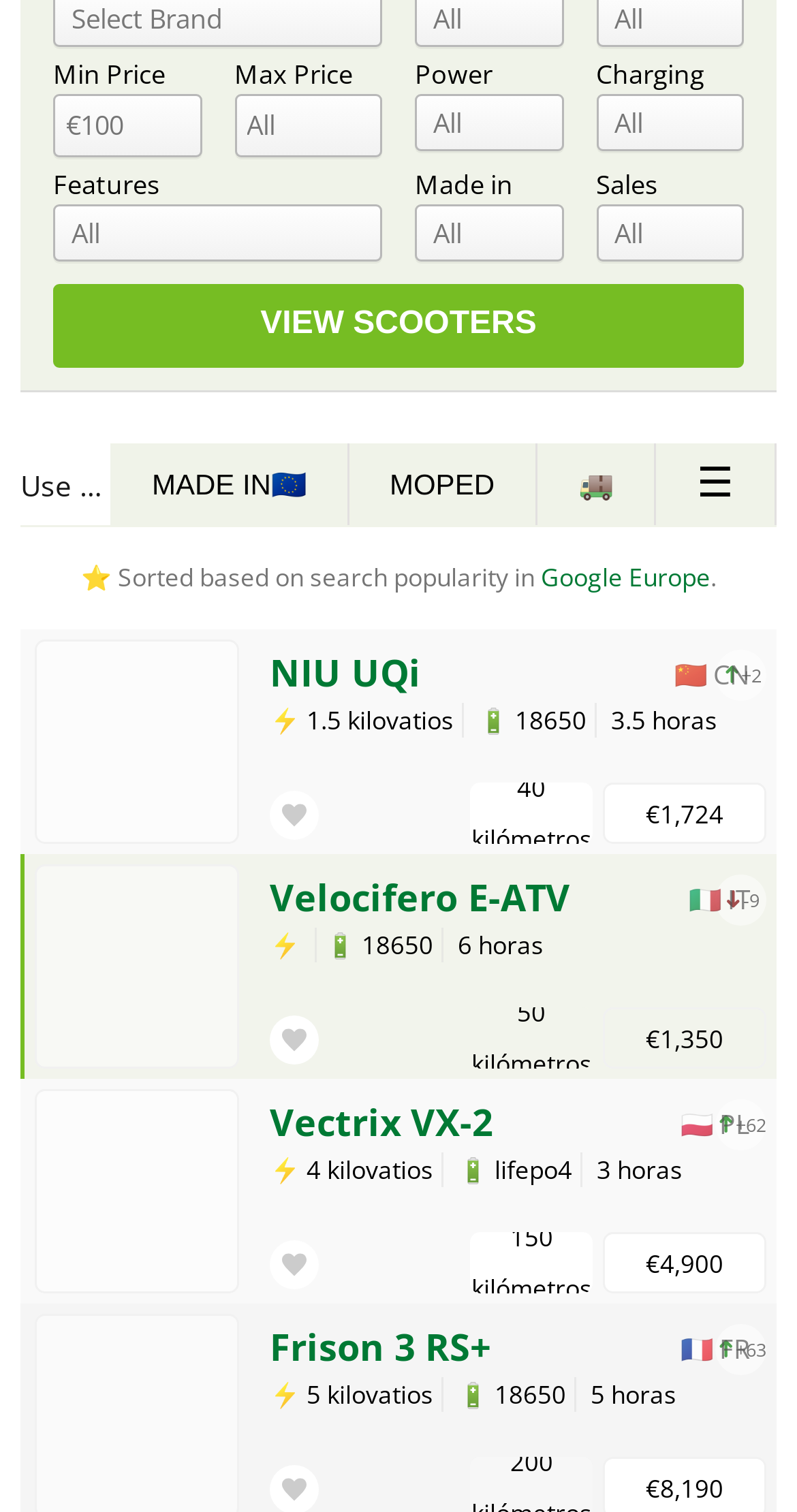Please predict the bounding box coordinates (top-left x, top-left y, bottom-right x, bottom-right y) for the UI element in the screenshot that fits the description: aria-label="View Scooters" value="View Scooters"

[0.067, 0.187, 0.933, 0.244]